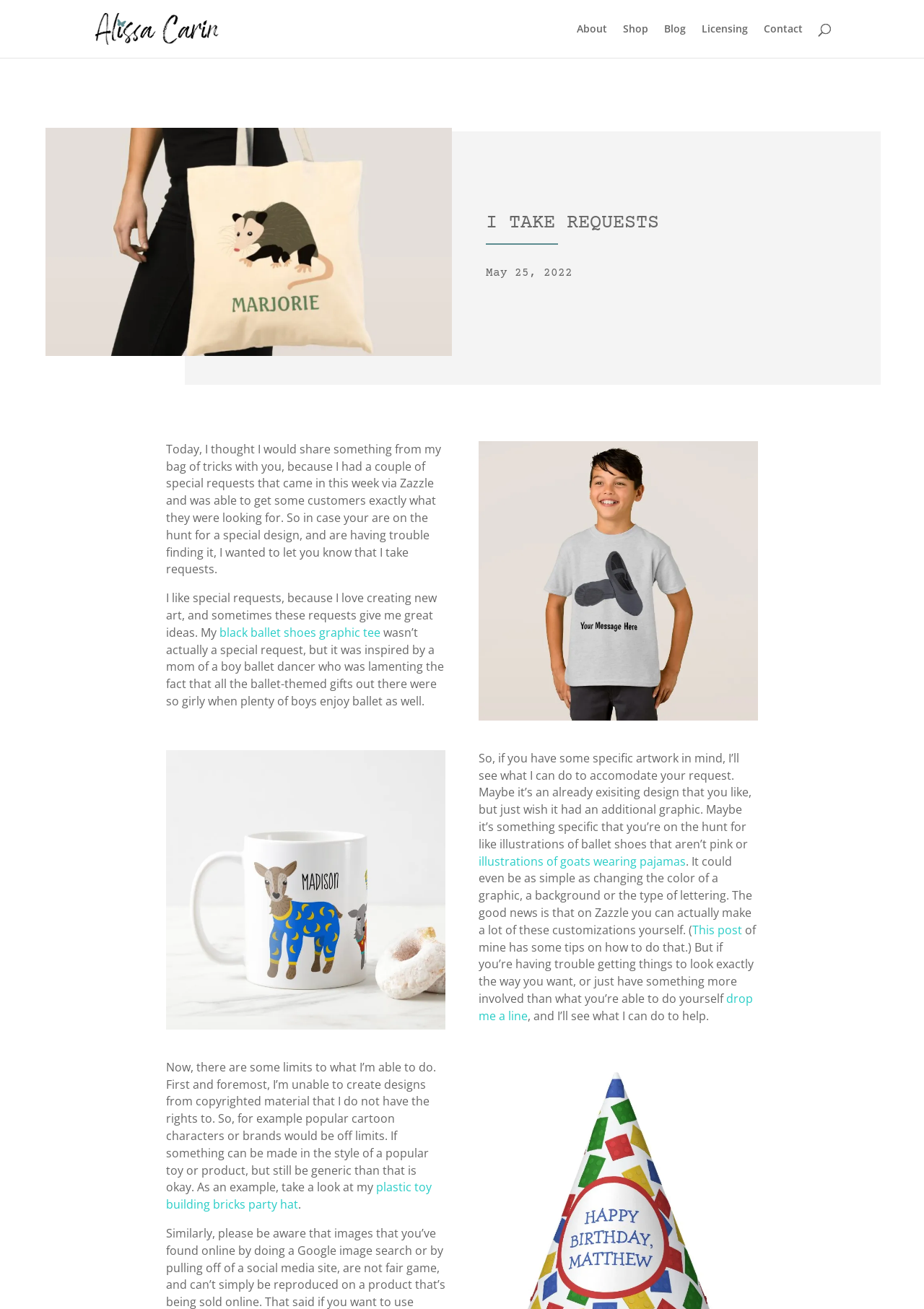Please specify the bounding box coordinates for the clickable region that will help you carry out the instruction: "Read the blog post about special requests".

[0.18, 0.337, 0.478, 0.441]